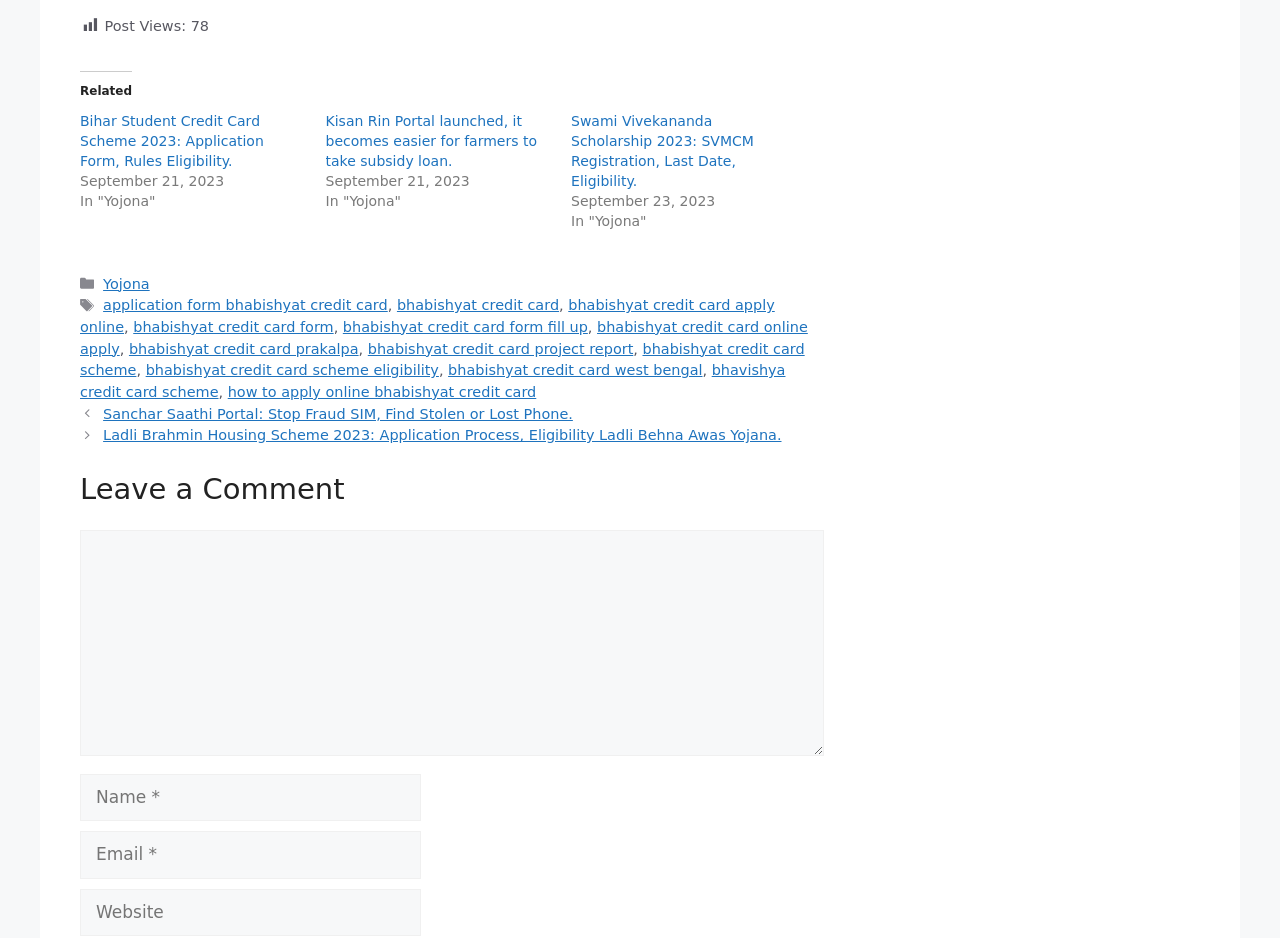Provide a one-word or one-phrase answer to the question:
How many links are there in the footer section?

9